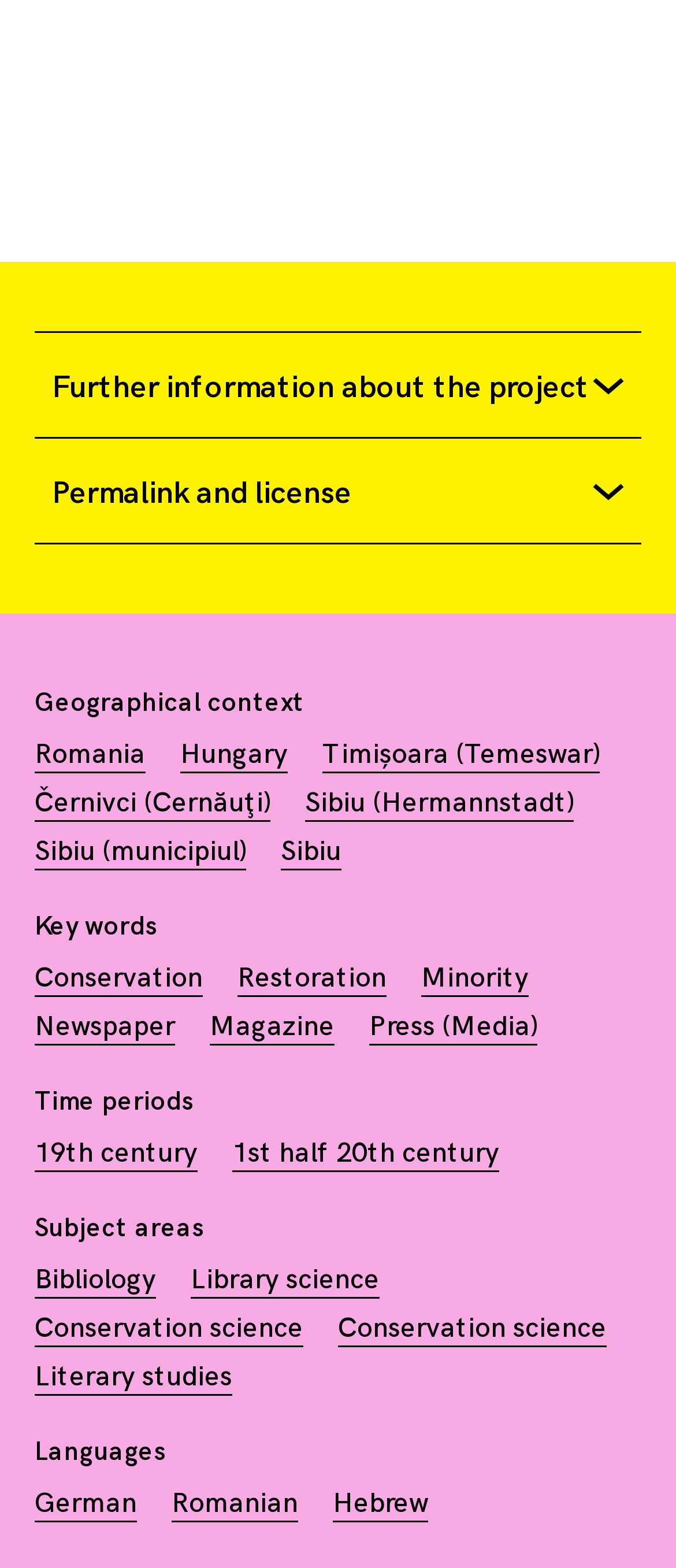Locate the bounding box coordinates of the clickable region necessary to complete the following instruction: "Explore the 'Conservation' keyword". Provide the coordinates in the format of four float numbers between 0 and 1, i.e., [left, top, right, bottom].

[0.051, 0.614, 0.3, 0.635]